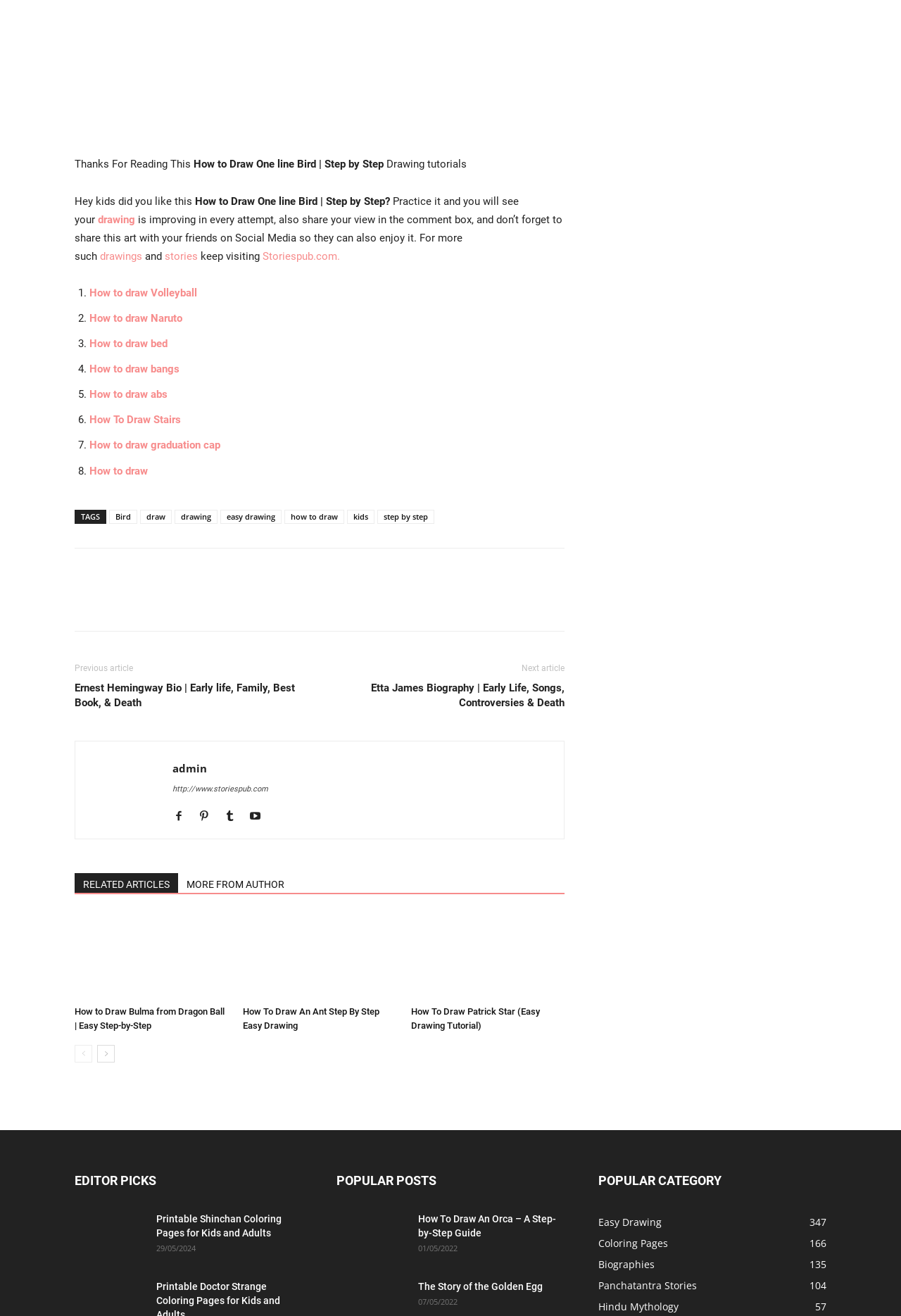Using the provided element description: "Youtube", determine the bounding box coordinates of the corresponding UI element in the screenshot.

[0.276, 0.557, 0.302, 0.57]